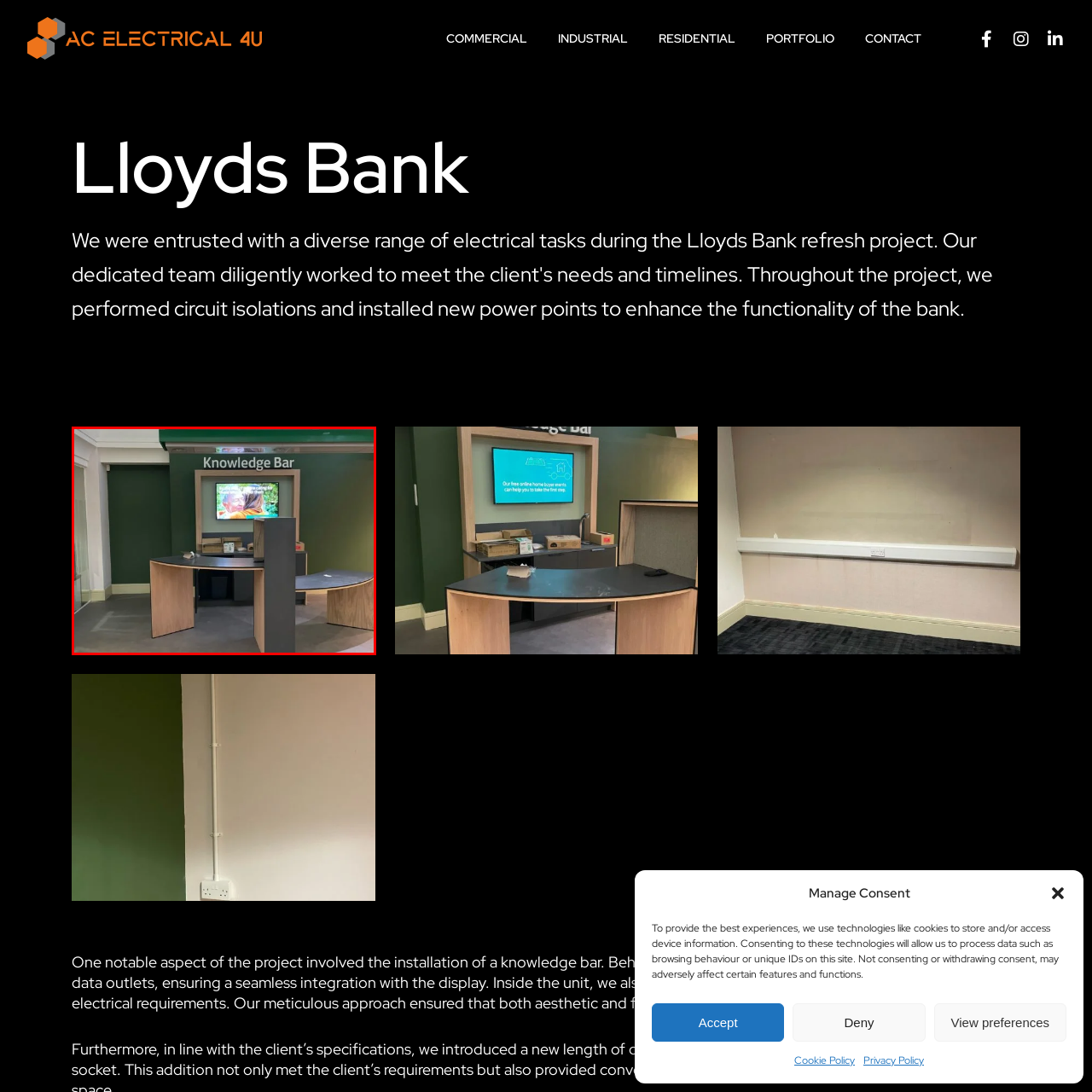Please provide a one-word or phrase response to the following question by examining the image within the red boundary:
What is featured on the digital display?

An engaging image